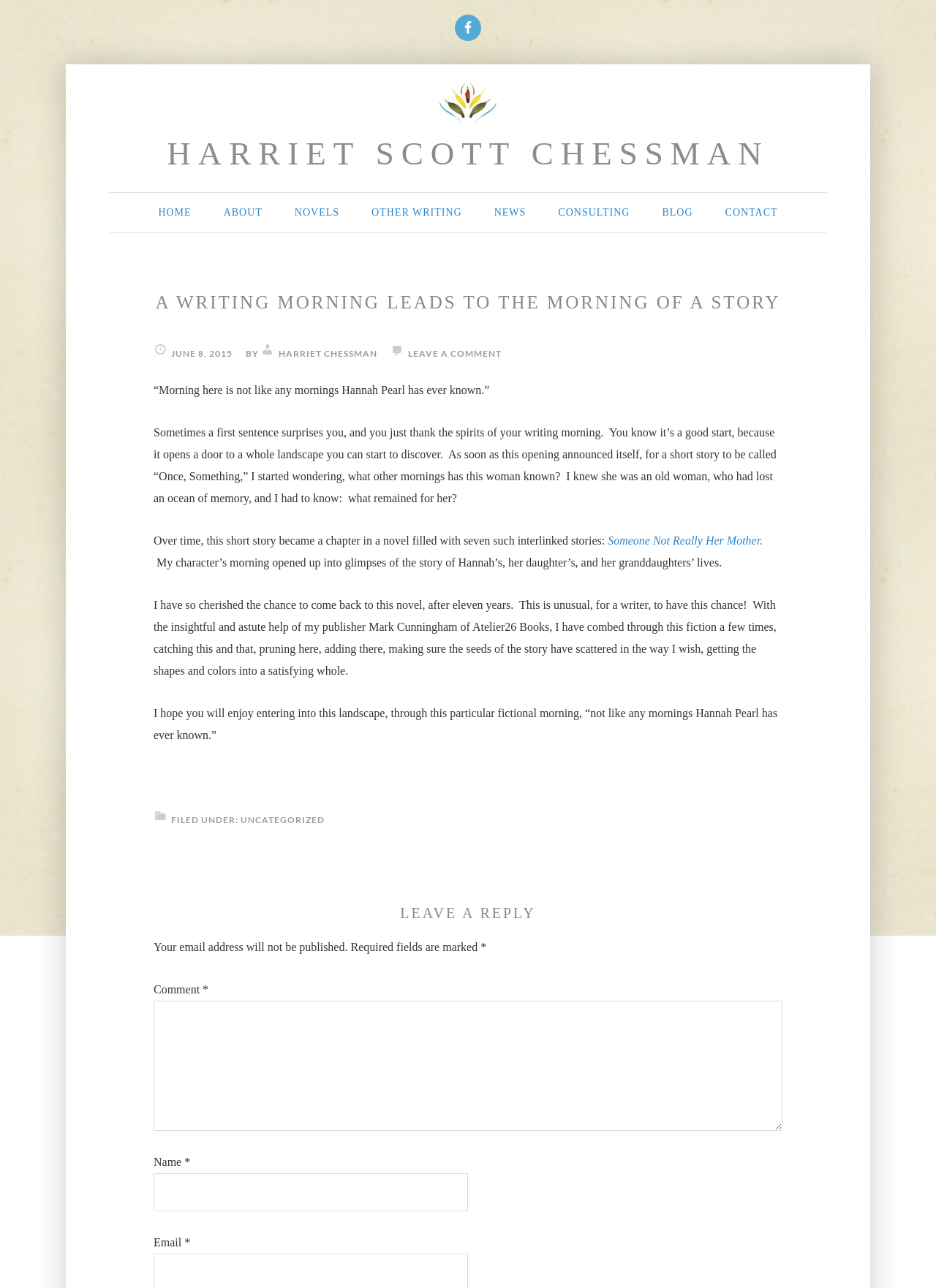Offer a comprehensive description of the webpage’s content and structure.

This webpage is a blog post titled "A writing morning leads to the morning of a story" by Harriet Scott Chessman. At the top of the page, there is a Facebook link with an accompanying image, positioned slightly to the right of the center. Below this, there is a navigation menu with nine links: HOME, ABOUT, NOVELS, OTHER WRITING, NEWS, CONSULTING, BLOG, and CONTACT, arranged horizontally across the page.

The main content of the blog post is an article with a heading that matches the title of the webpage. The article begins with a quote and then discusses the writing process, specifically how a first sentence can lead to the development of a story. The text is divided into several paragraphs, with links to other related stories and novels scattered throughout.

At the bottom of the page, there is a footer section with a "FILED UNDER" label and a link to "UNCATEGORIZED". Below this, there is a comment section with a heading "LEAVE A REPLY" and fields for users to enter their name, email, and comment. The comment field is a required field, marked with an asterisk.